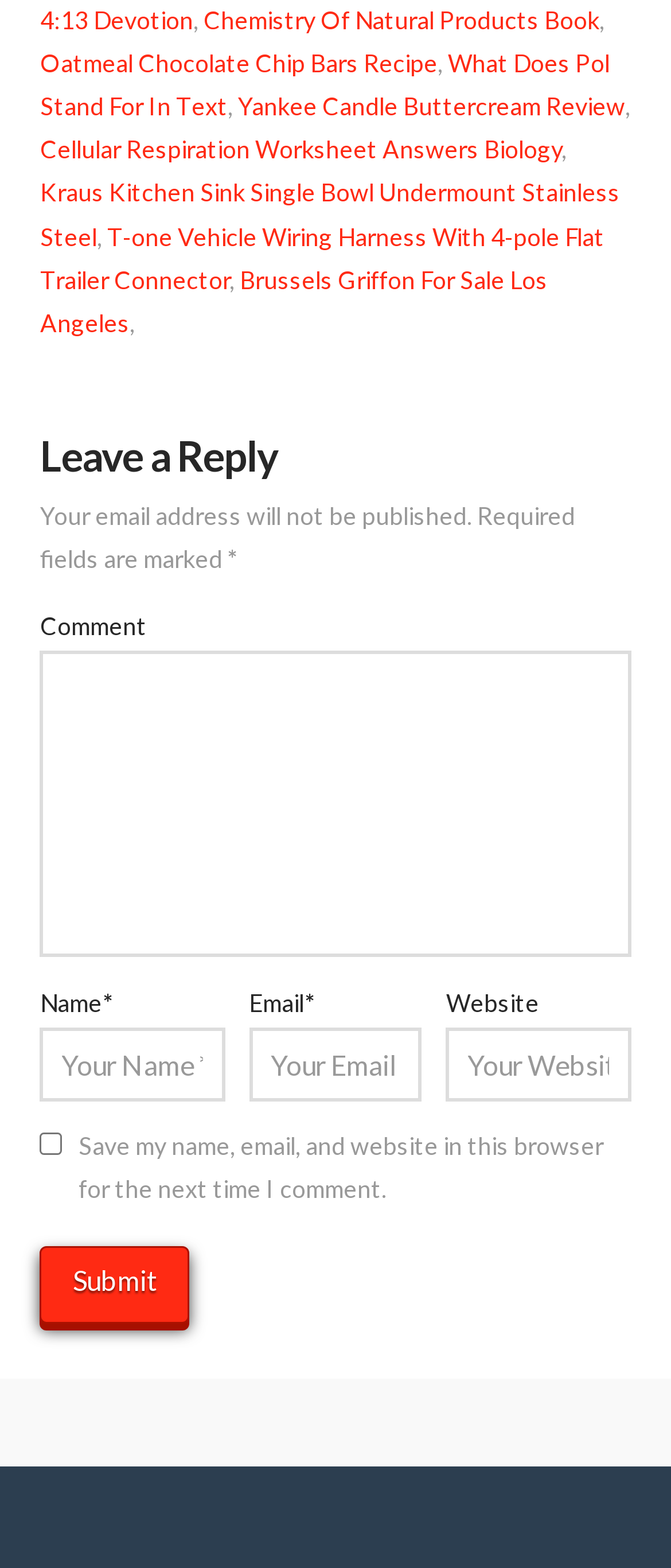Answer the question below in one word or phrase:
What is the label of the last textbox?

Website